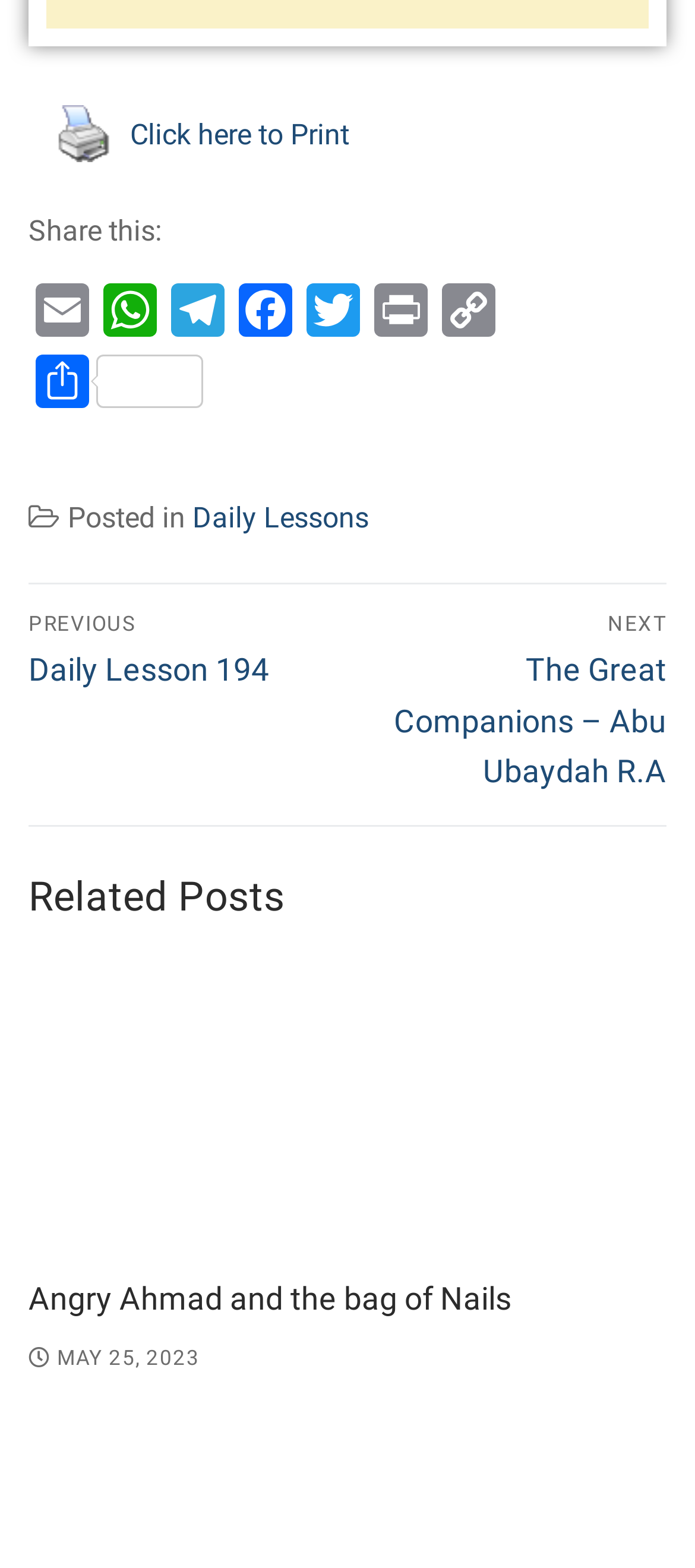Determine the bounding box coordinates (top-left x, top-left y, bottom-right x, bottom-right y) of the UI element described in the following text: May 25, 2023

[0.041, 0.858, 0.287, 0.874]